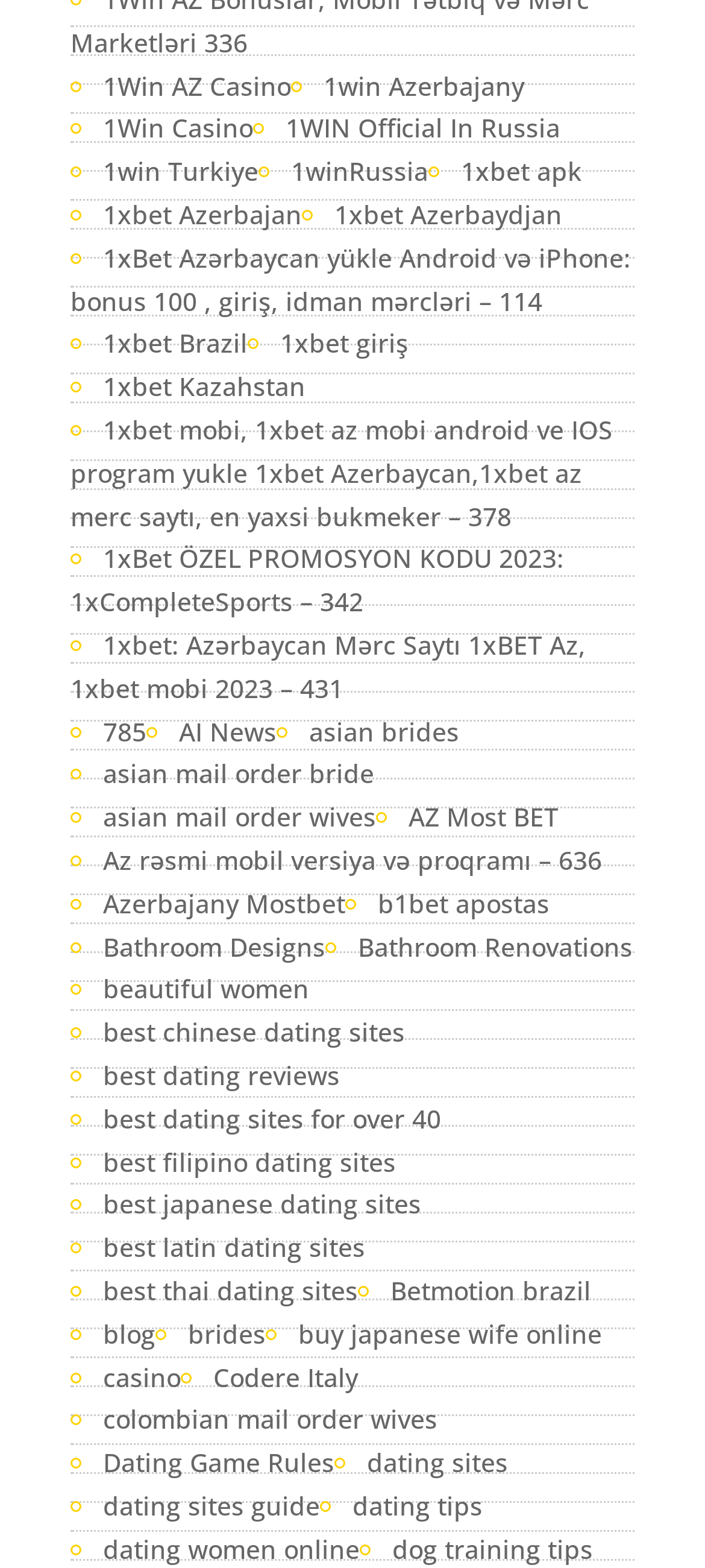Identify the bounding box coordinates of the area you need to click to perform the following instruction: "Explore Bathroom Designs".

[0.1, 0.59, 0.462, 0.618]